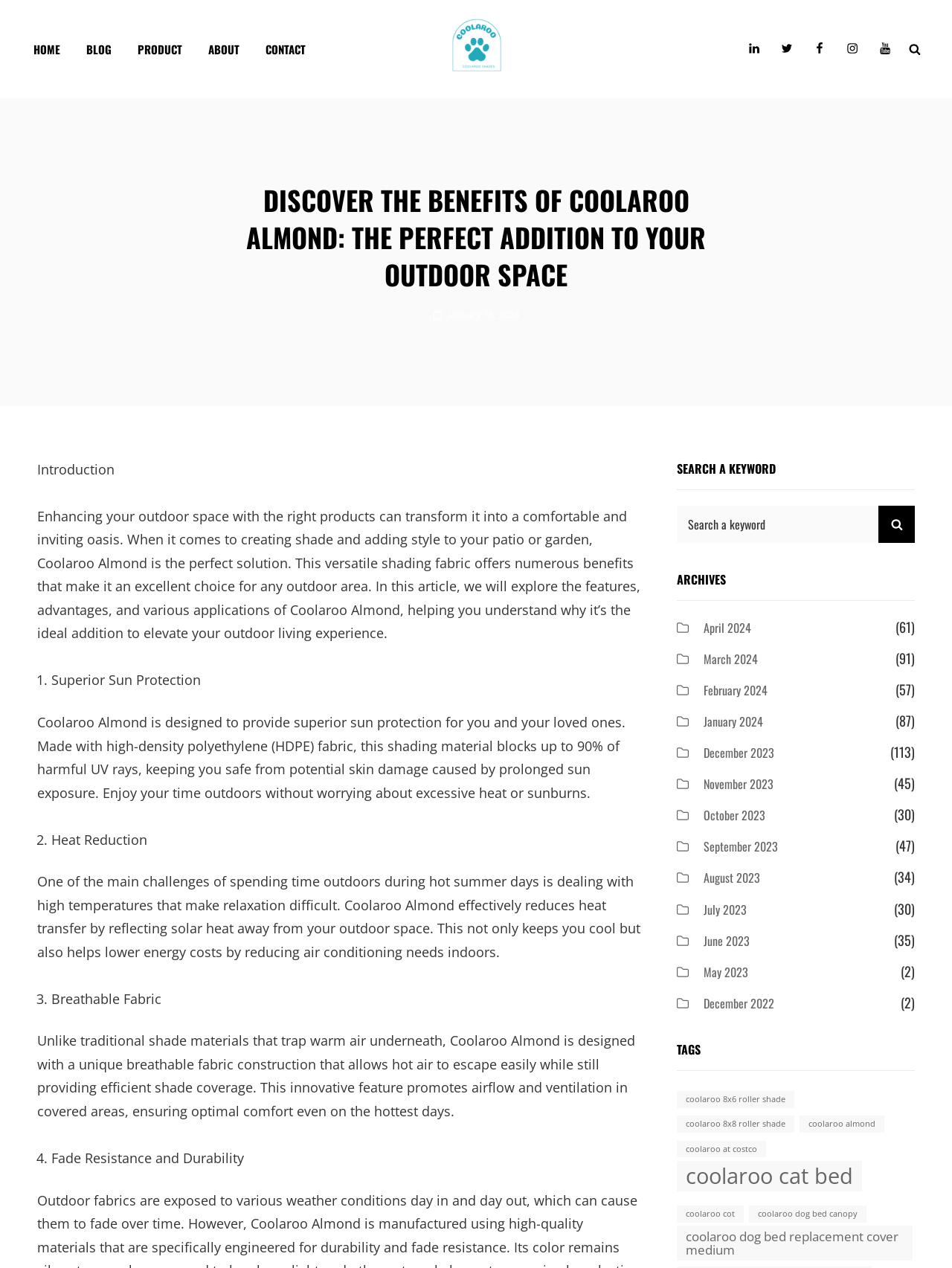Identify the bounding box coordinates of the region I need to click to complete this instruction: "Click on the 'User tools' button".

None